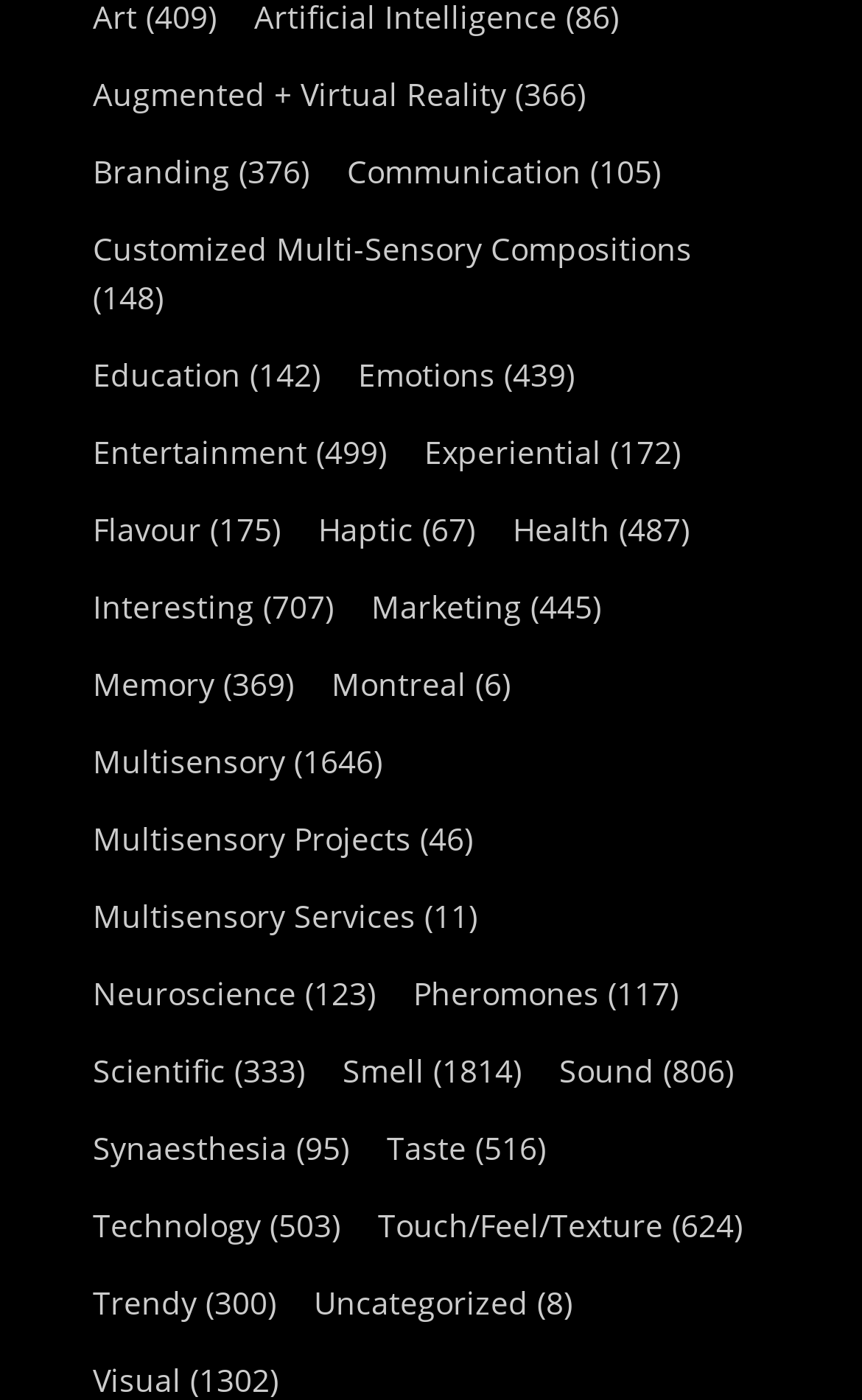Pinpoint the bounding box coordinates of the element to be clicked to execute the instruction: "Subscribe to RSS feed".

None